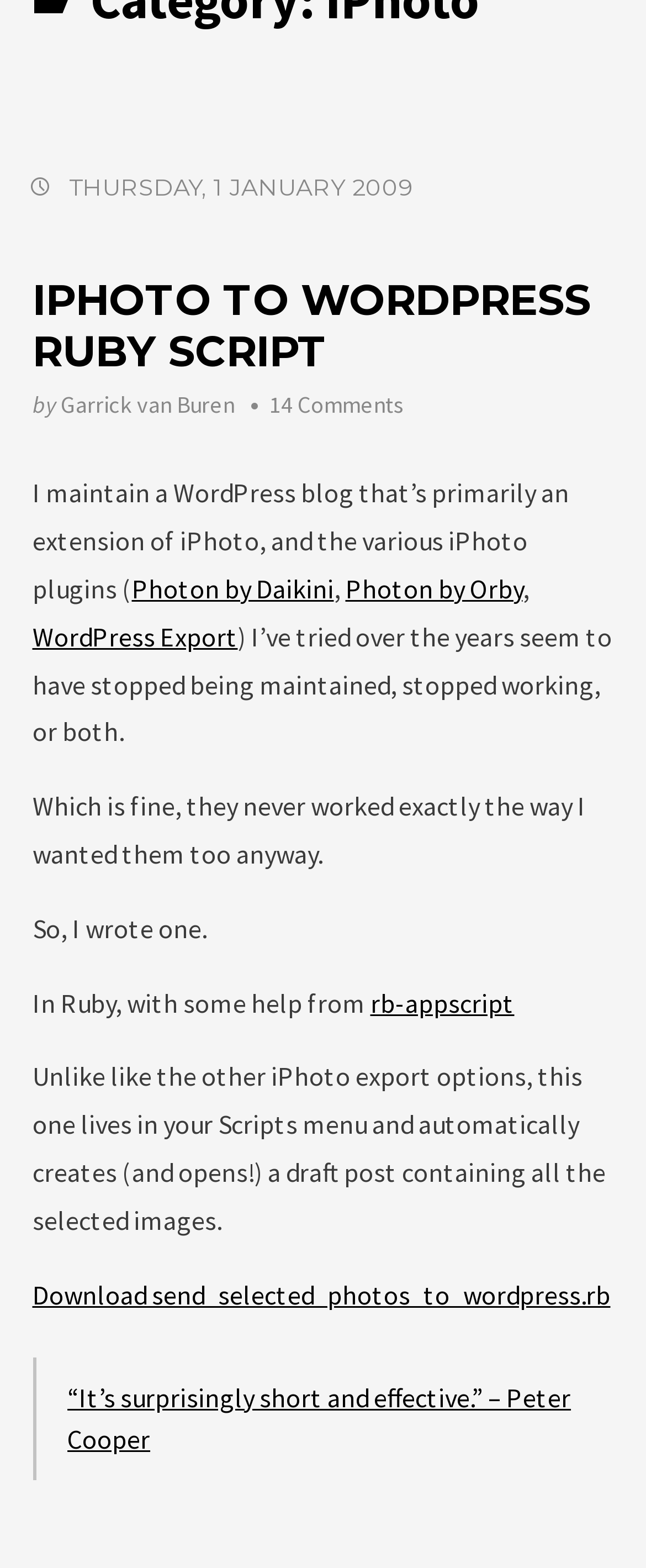Provide the bounding box coordinates for the UI element described in this sentence: "rb-appscript". The coordinates should be four float values between 0 and 1, i.e., [left, top, right, bottom].

[0.573, 0.629, 0.796, 0.65]